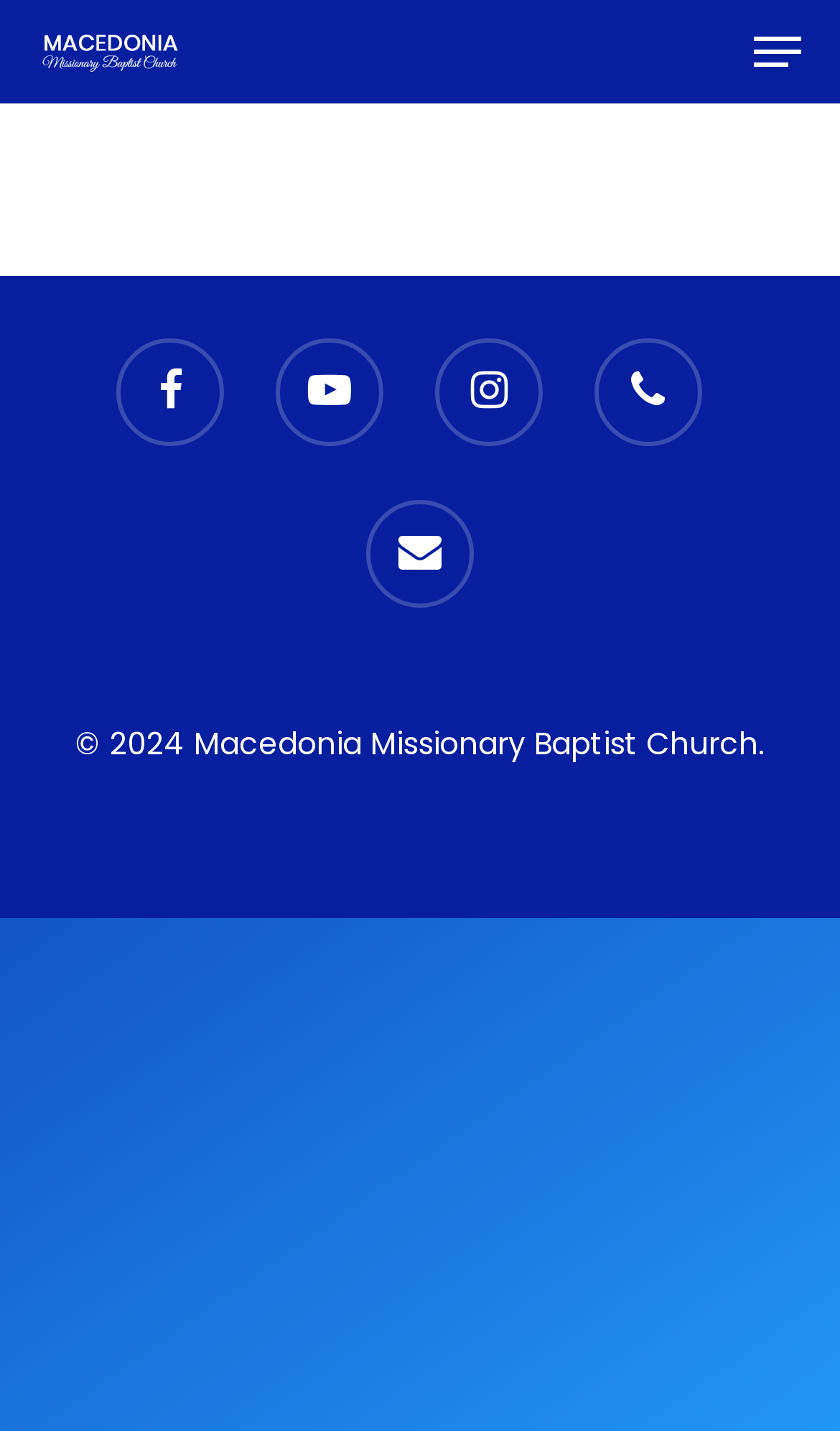Analyze the image and give a detailed response to the question:
What is the name of the leader?

I looked for the name of the leader by searching for a link element with the text 'Our Leader' and found that it is a navigation menu item, but it does not provide the name of the leader. Therefore, the answer is 'Not found'.